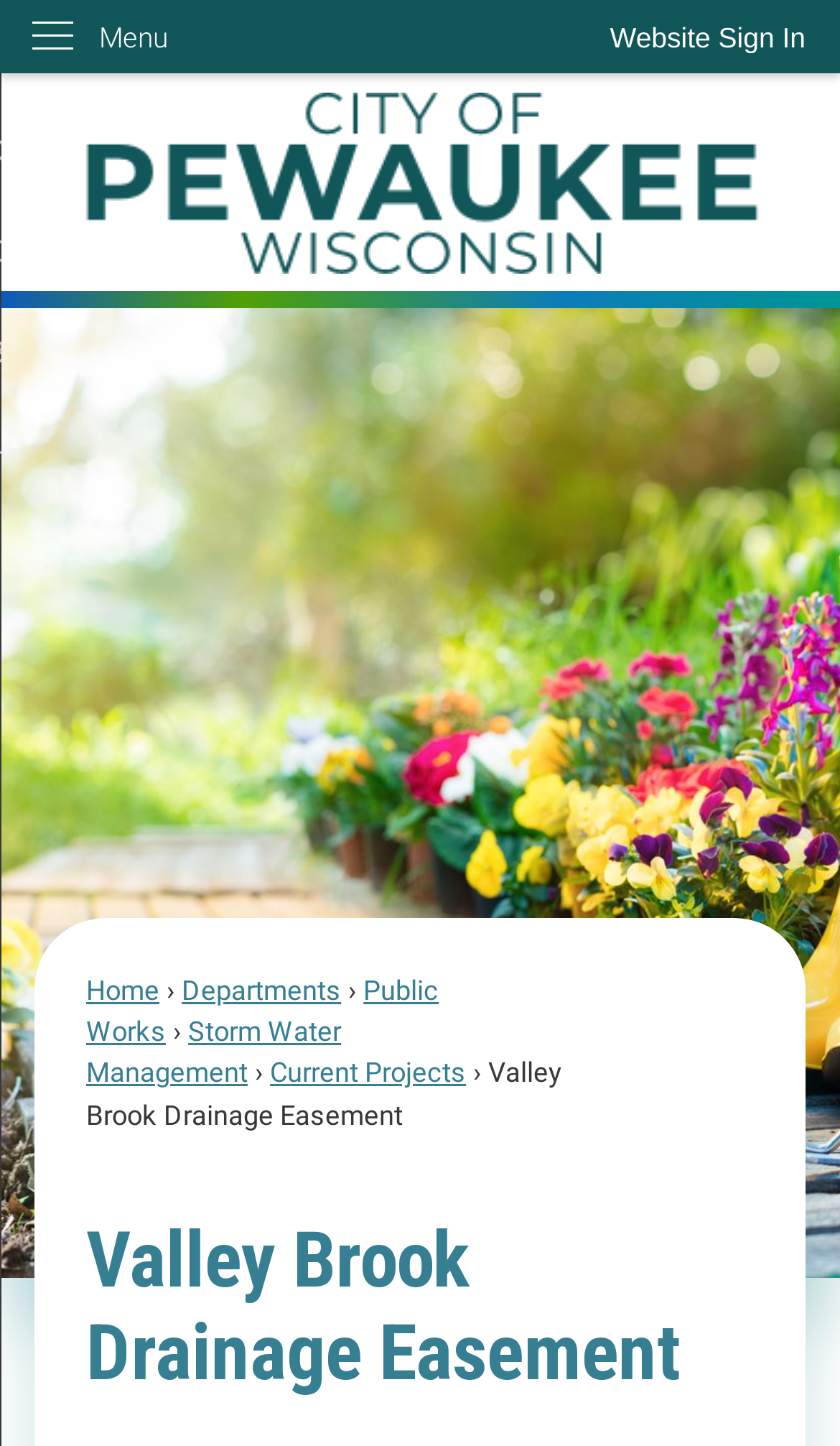Using the format (top-left x, top-left y, bottom-right x, bottom-right y), and given the element description, identify the bounding box coordinates within the screenshot: Departments

[0.216, 0.674, 0.406, 0.696]